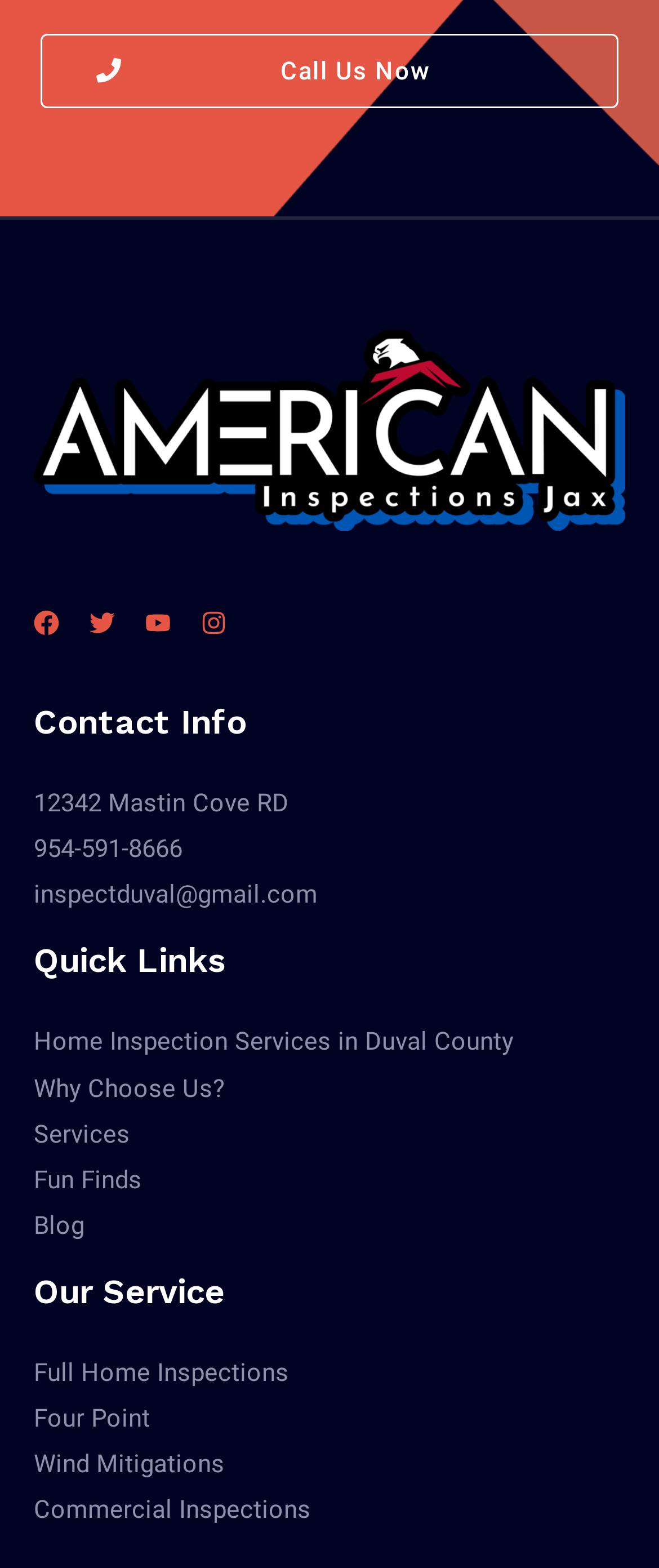Using the description "Commercial Inspections", predict the bounding box of the relevant HTML element.

[0.051, 0.953, 0.472, 0.973]